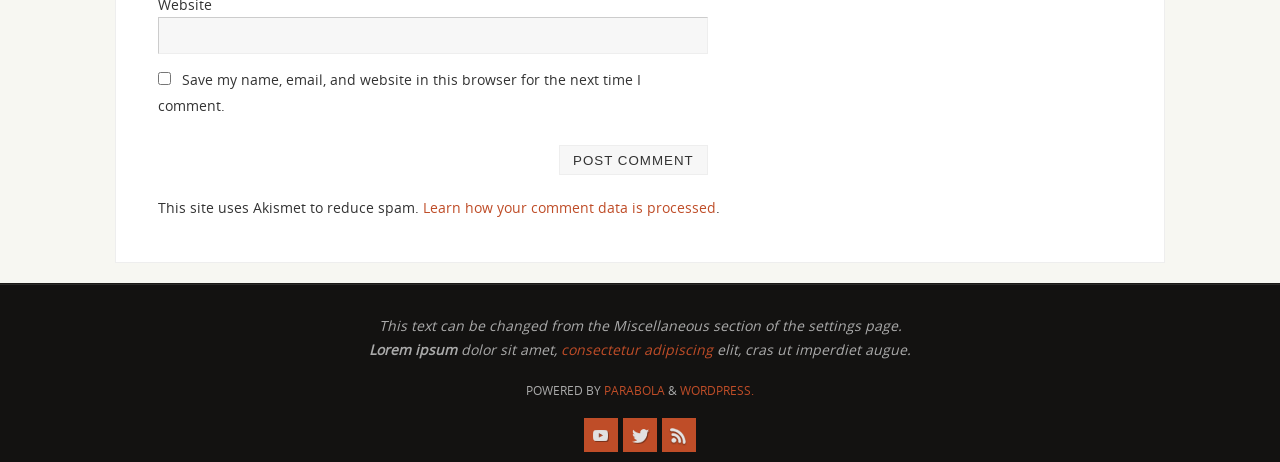Select the bounding box coordinates of the element I need to click to carry out the following instruction: "Click the 'CONTACT US' link".

None